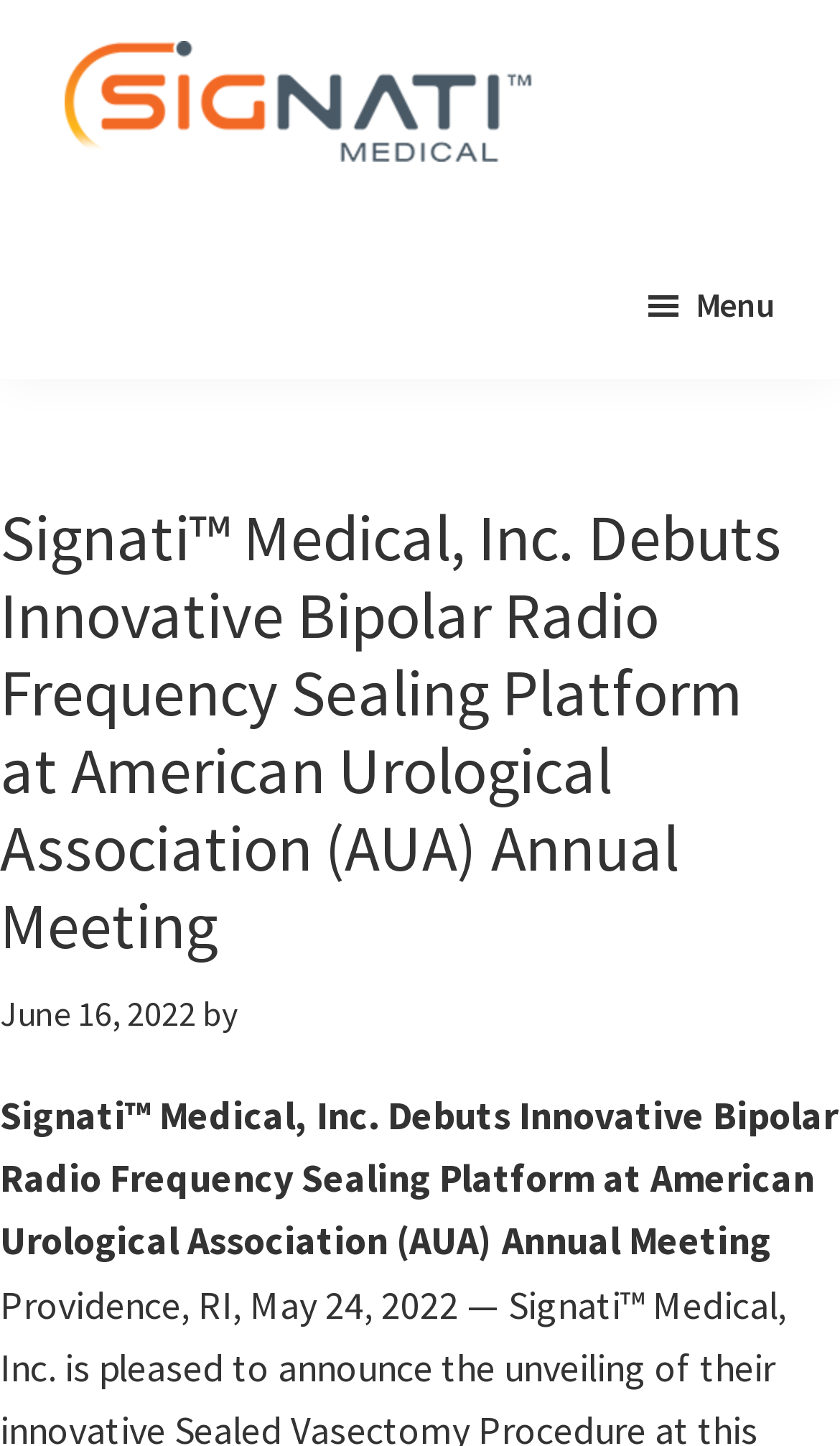Can you extract the primary headline text from the webpage?

Signati™ Medical, Inc. Debuts Innovative Bipolar Radio Frequency Sealing Platform at American Urological Association (AUA) Annual Meeting